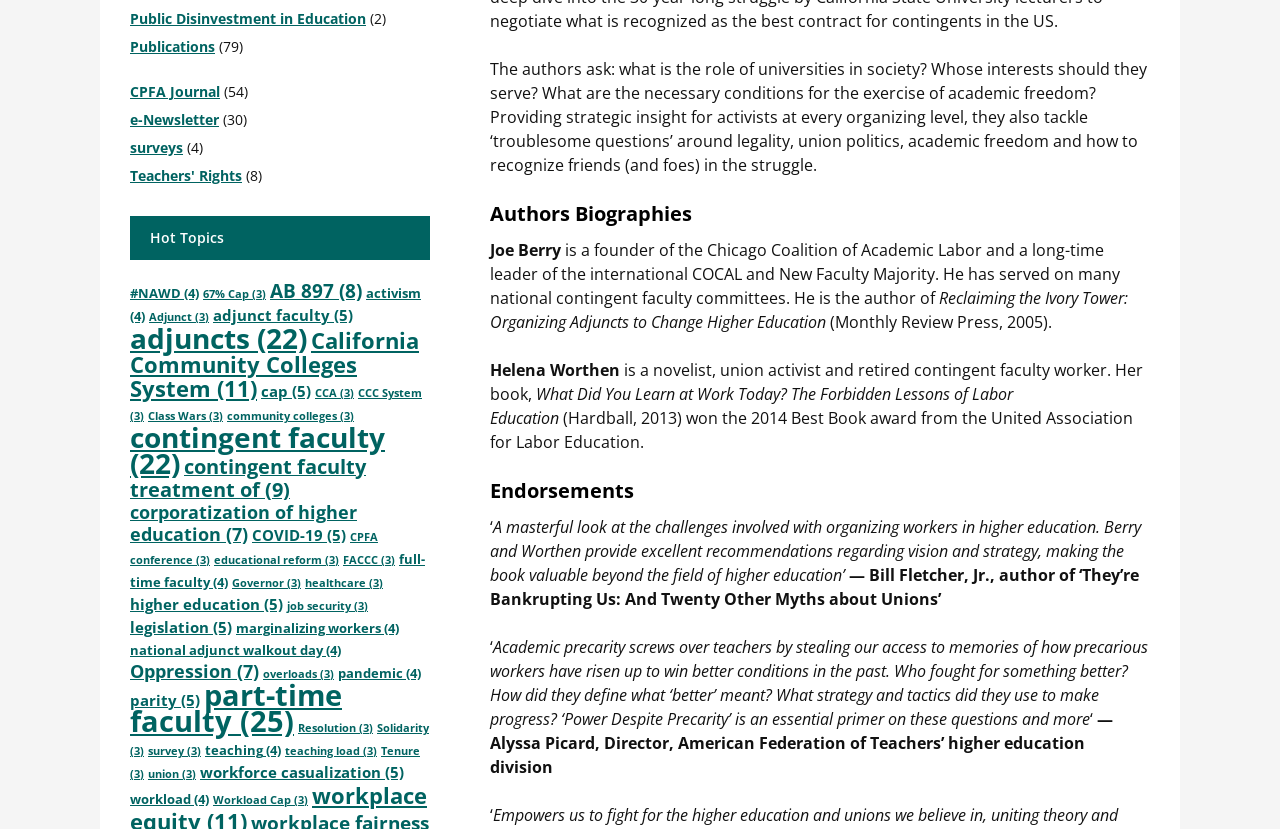Please indicate the bounding box coordinates for the clickable area to complete the following task: "Explore 'Hot Topics'". The coordinates should be specified as four float numbers between 0 and 1, i.e., [left, top, right, bottom].

[0.117, 0.275, 0.175, 0.298]